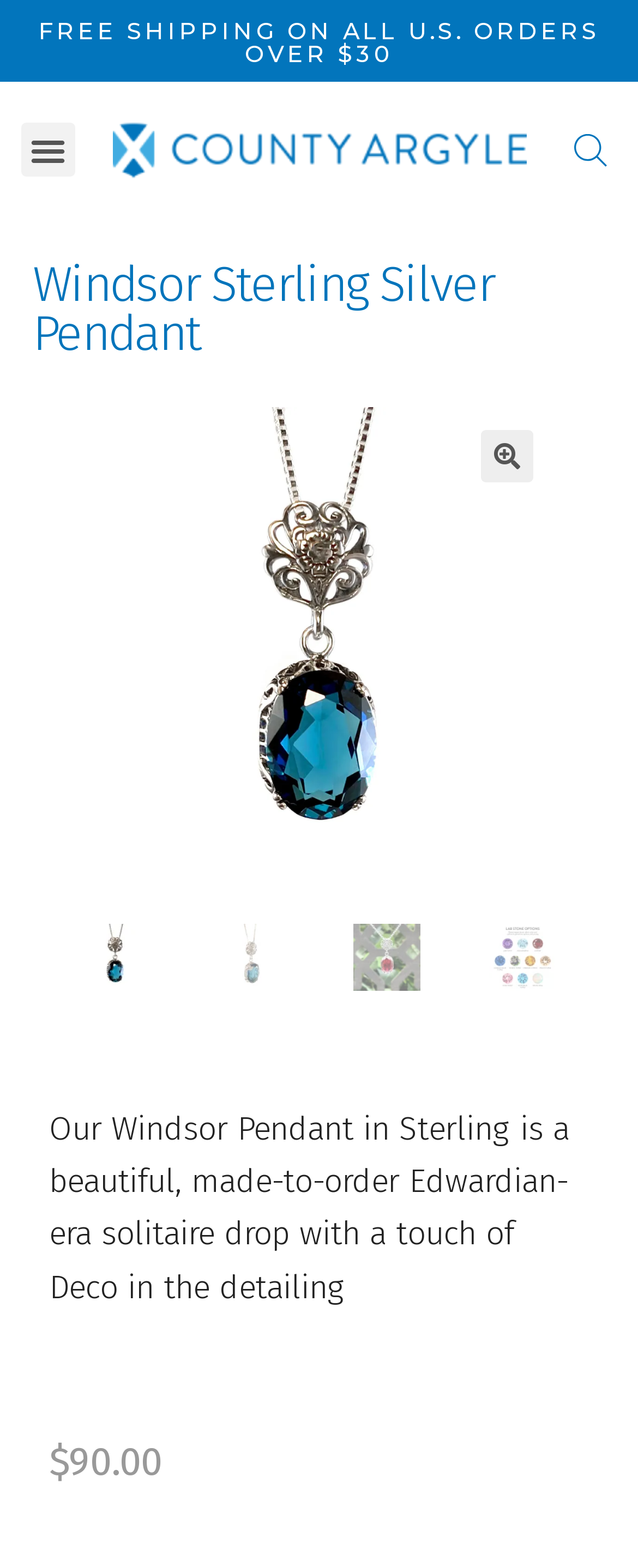Carefully examine the image and provide an in-depth answer to the question: What is the style of the Windsor Pendant?

I found the answer by looking at the static text element with the text 'Our Windsor Pendant in Sterling is a beautiful, made-to-order Edwardian-era solitaire drop with a touch of Deco in the detailing', which describes the style of the pendant.